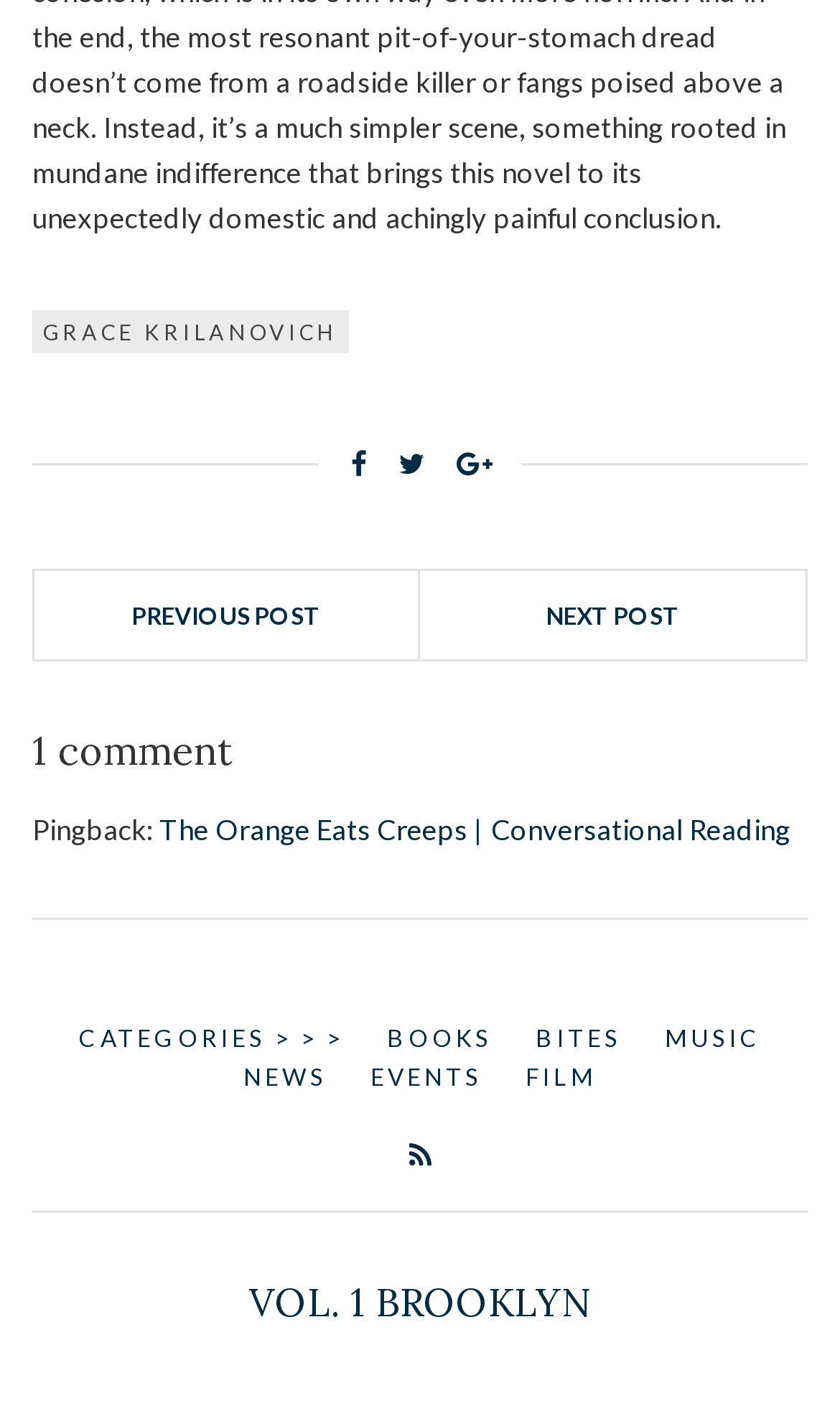Determine the bounding box coordinates of the clickable element to achieve the following action: 'View categories'. Provide the coordinates as four float values between 0 and 1, formatted as [left, top, right, bottom].

[0.46, 0.716, 0.586, 0.743]